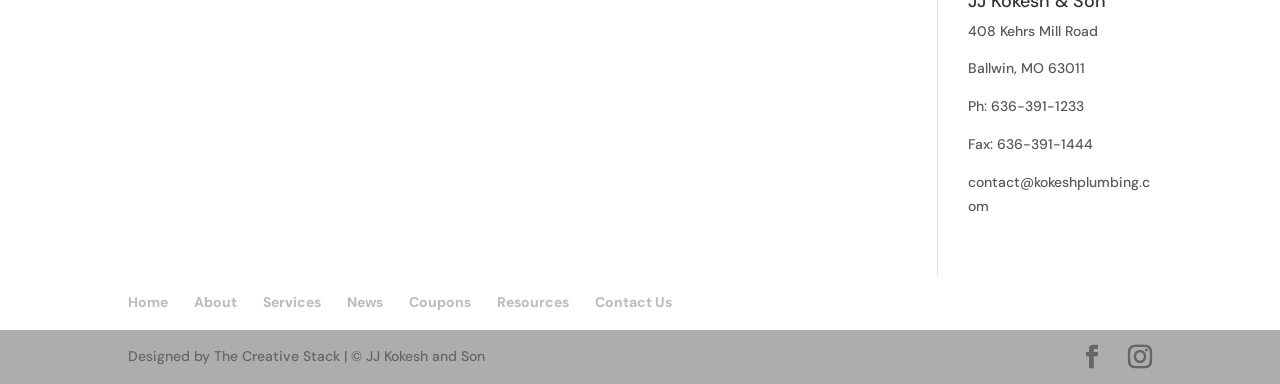How many navigation links are available on the webpage?
Please use the image to deliver a detailed and complete answer.

The navigation links are located at the bottom of the webpage, and they include links to 'Home', 'About', 'Services', 'News', 'Coupons', 'Resources', and 'Contact Us'. By counting these links, we can determine that there are 8 navigation links available on the webpage.